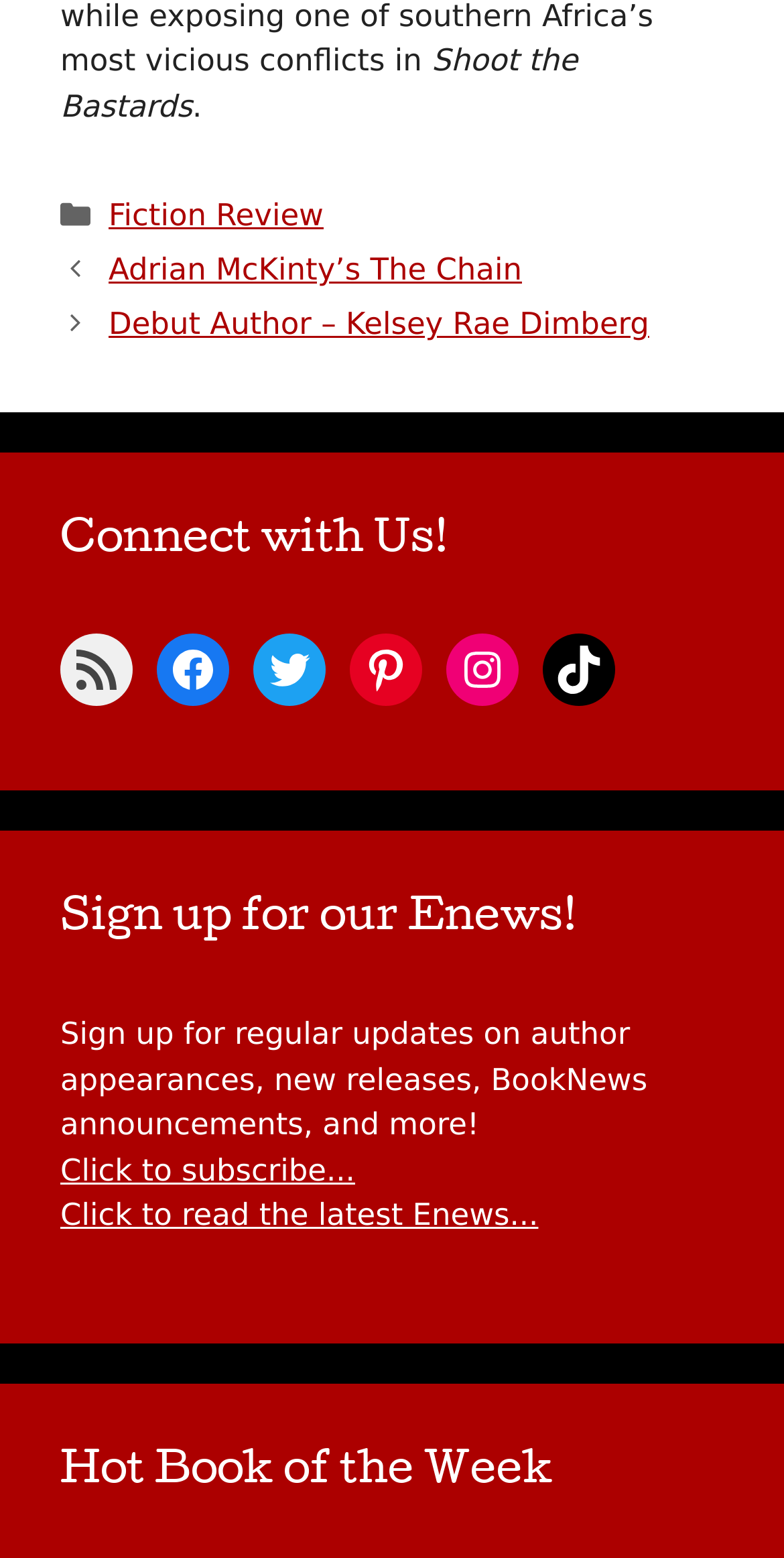Provide your answer in a single word or phrase: 
How many social media links are there?

5